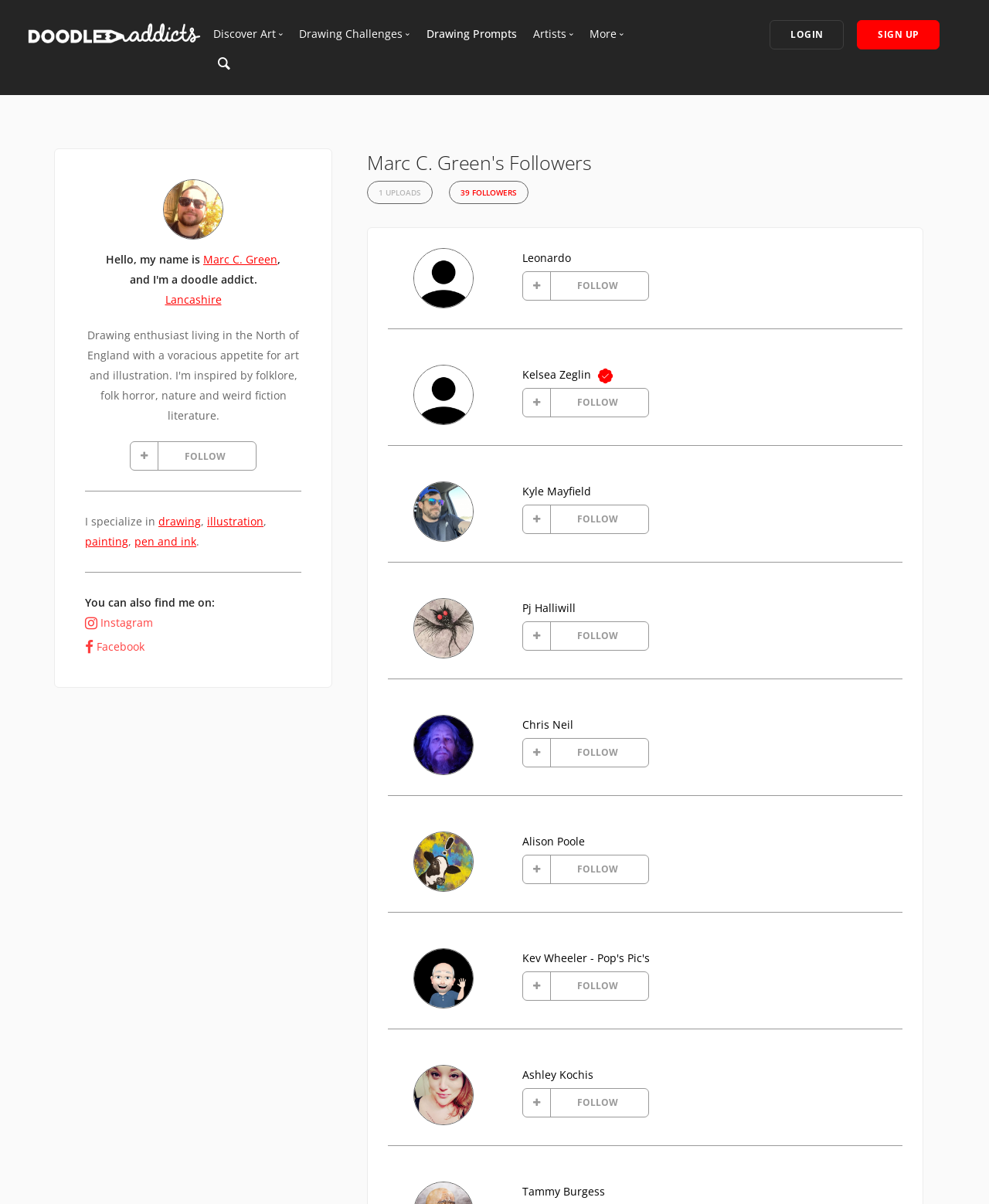Determine the bounding box coordinates of the clickable area required to perform the following instruction: "View Leonardo's profile". The coordinates should be represented as four float numbers between 0 and 1: [left, top, right, bottom].

[0.528, 0.208, 0.577, 0.22]